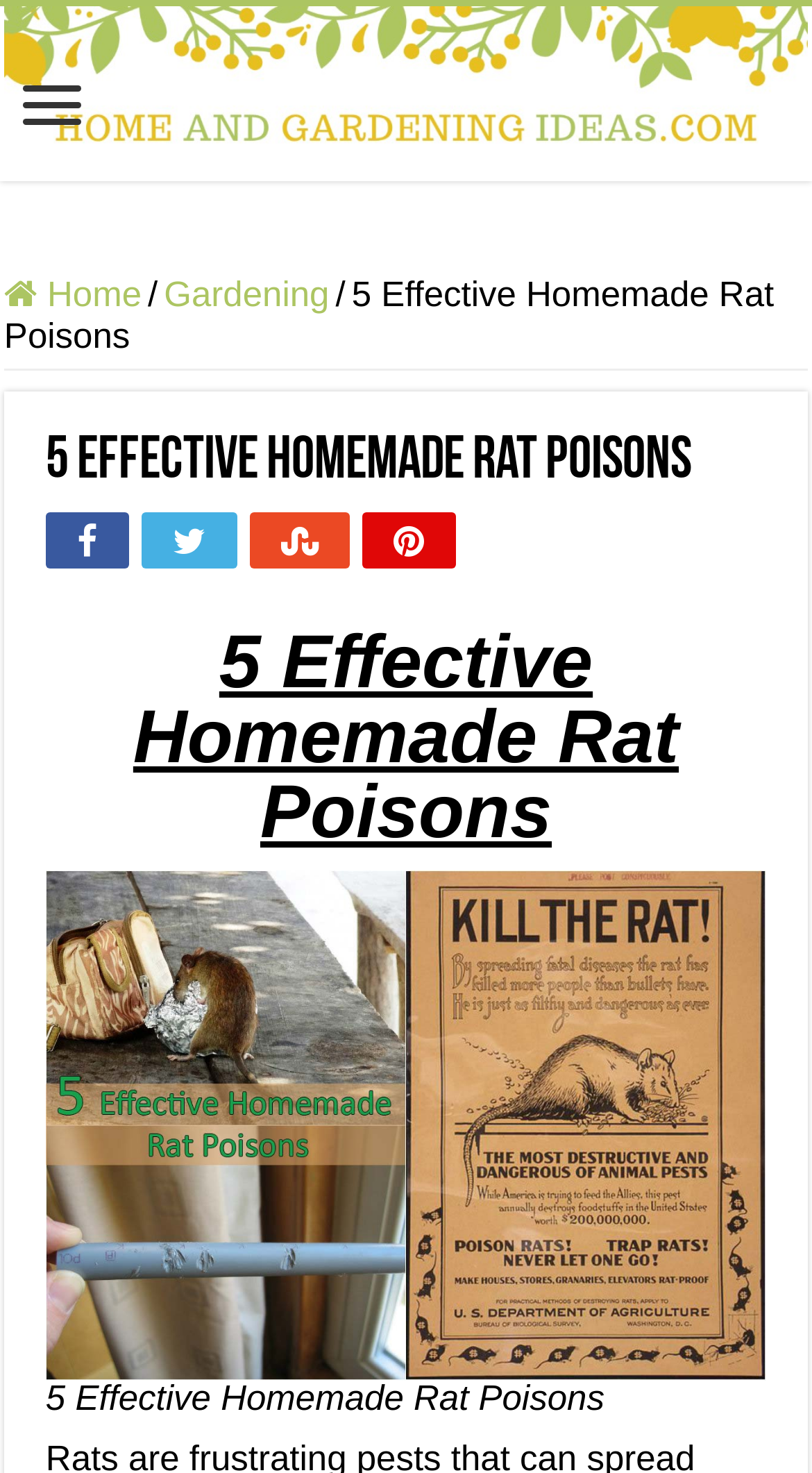Determine the bounding box coordinates of the clickable area required to perform the following instruction: "Click on the image of '5 Effective Homemade Rat Poisons'". The coordinates should be represented as four float numbers between 0 and 1: [left, top, right, bottom].

[0.056, 0.59, 0.944, 0.938]